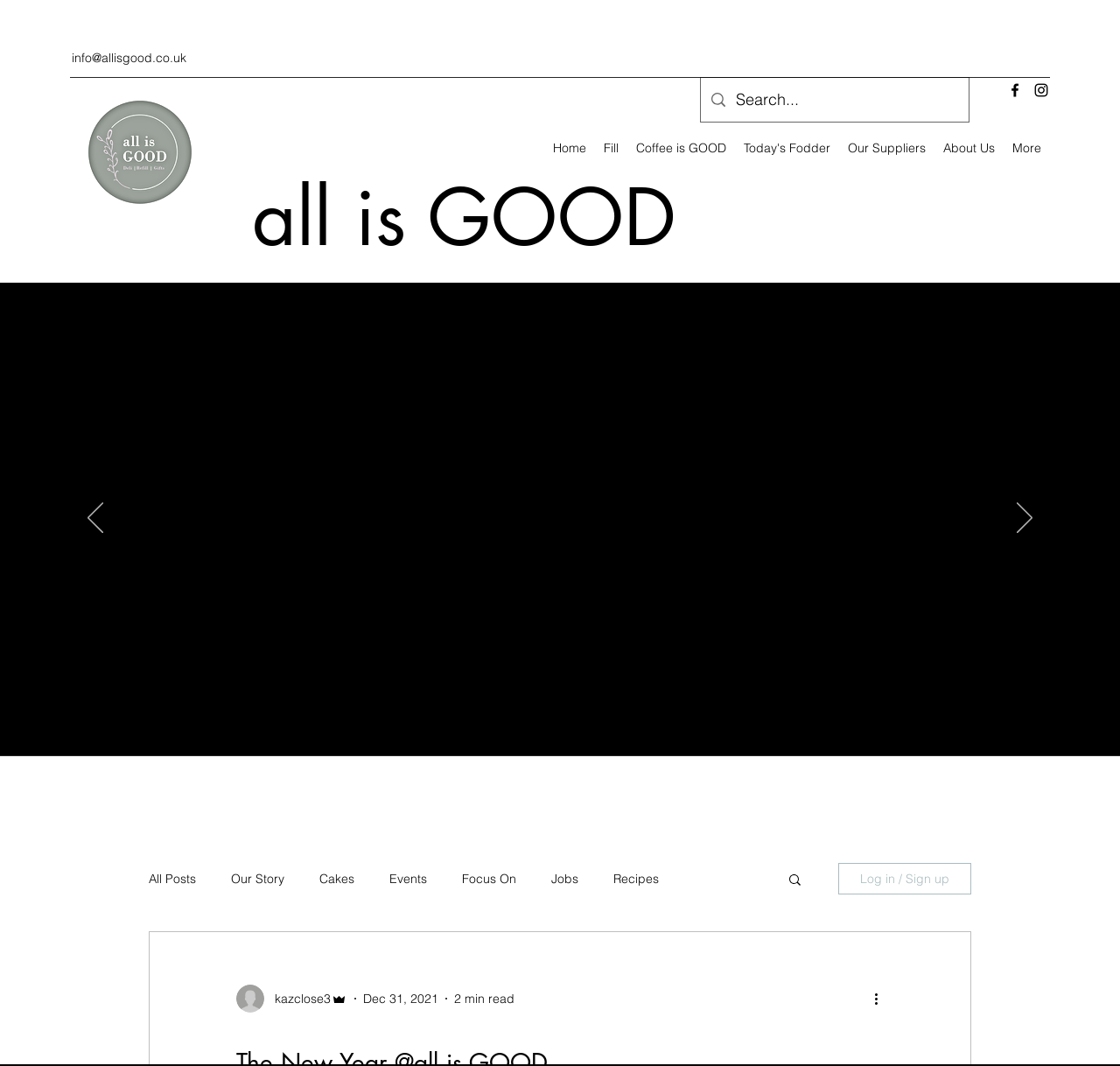Please find the bounding box coordinates for the clickable element needed to perform this instruction: "Go to Facebook page".

[0.898, 0.076, 0.914, 0.093]